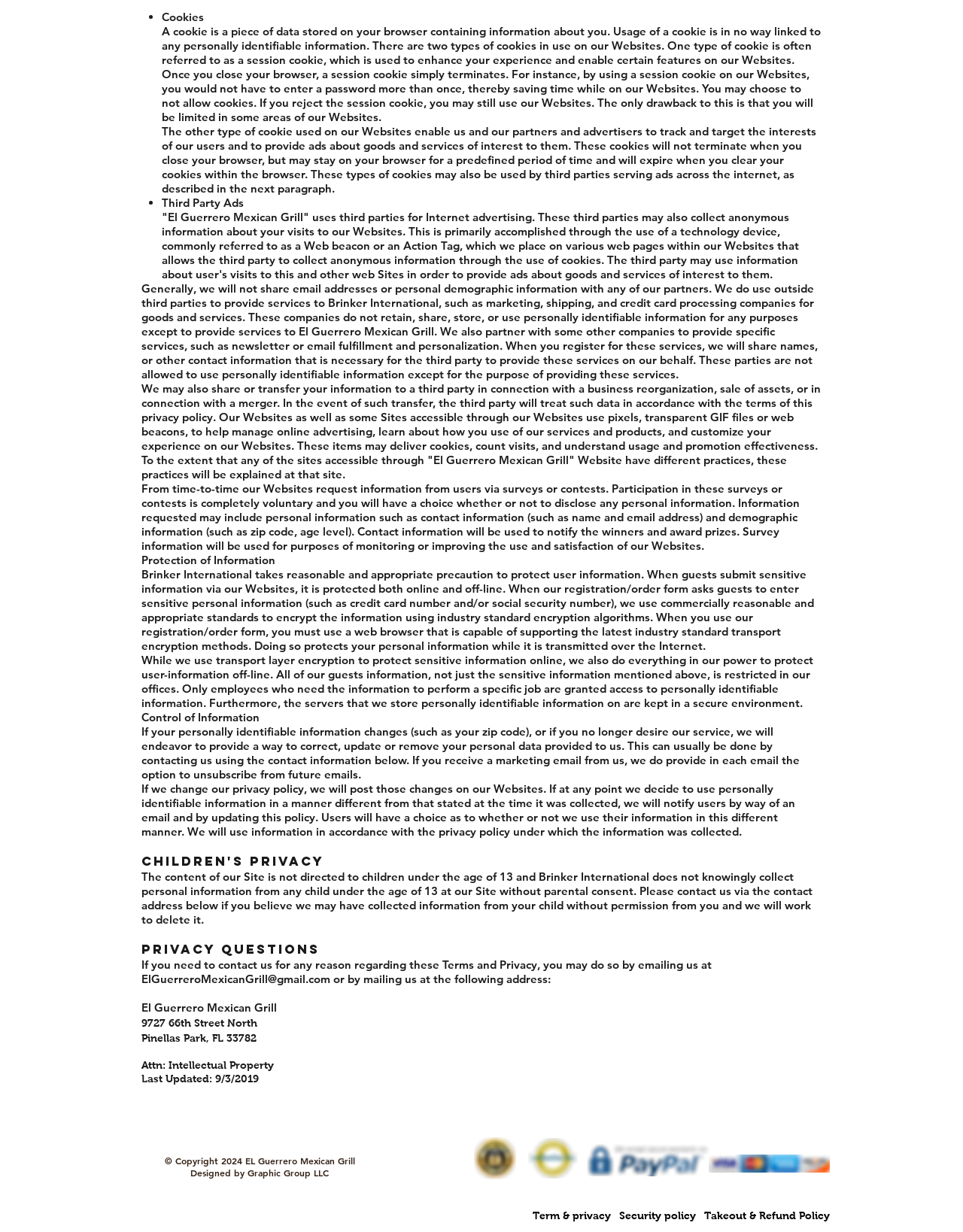Answer the question below using just one word or a short phrase: 
What type of cookies are used on this website?

Session cookies and tracking cookies